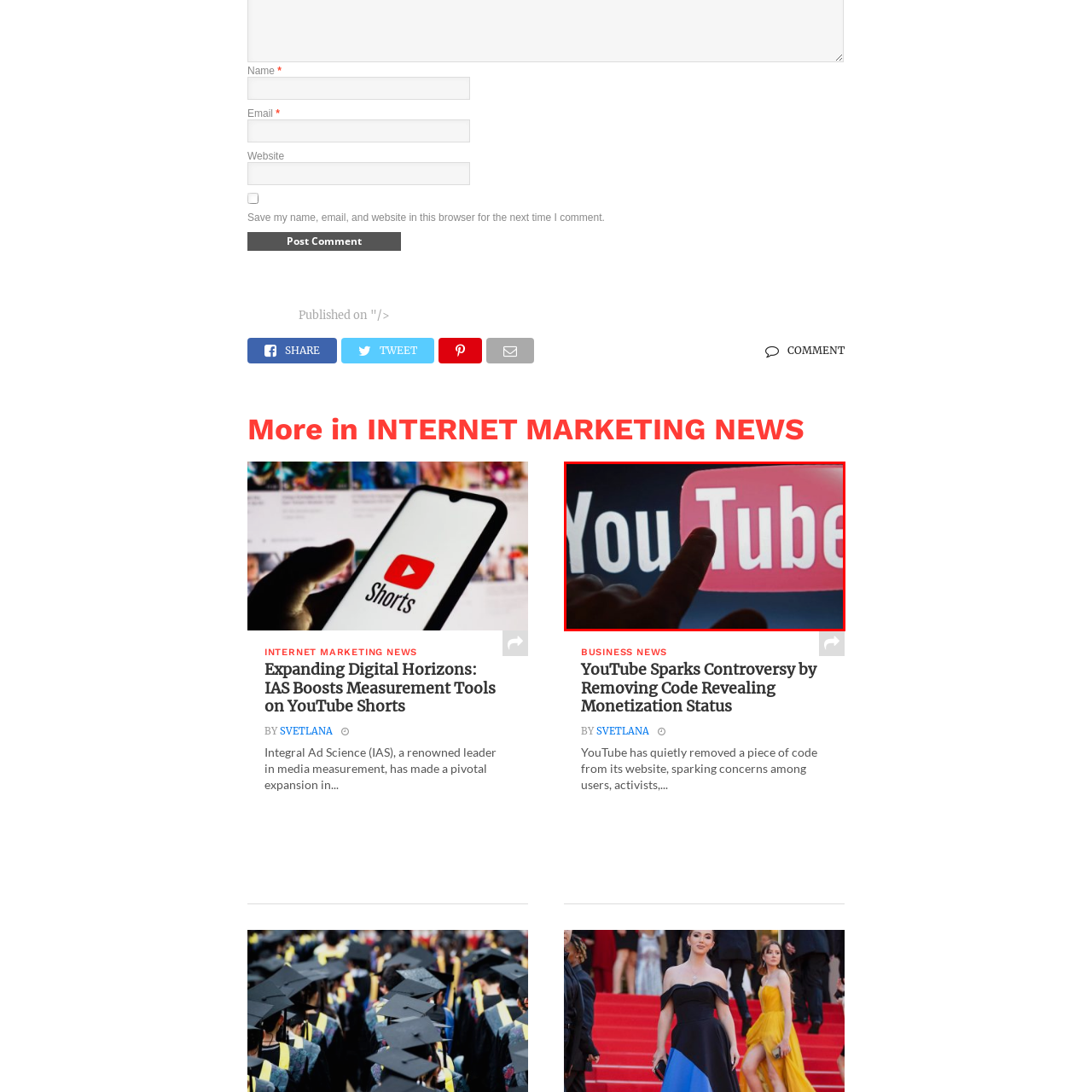Thoroughly describe the scene captured inside the red-bordered image.

The image captures a close-up of a finger reaching towards the iconic YouTube logo on a screen. The logo features a bold, red play button with the word "YouTube" prominently displayed in white letters. The contrasting colors highlight the brand's recognizable identity, symbolizing the vast world of video sharing and content creation that YouTube represents. This scene encapsulates the interactive nature of digital media, as users engage with the platform through various devices, signifying both leisure and the pursuit of knowledge in a visually compelling manner.